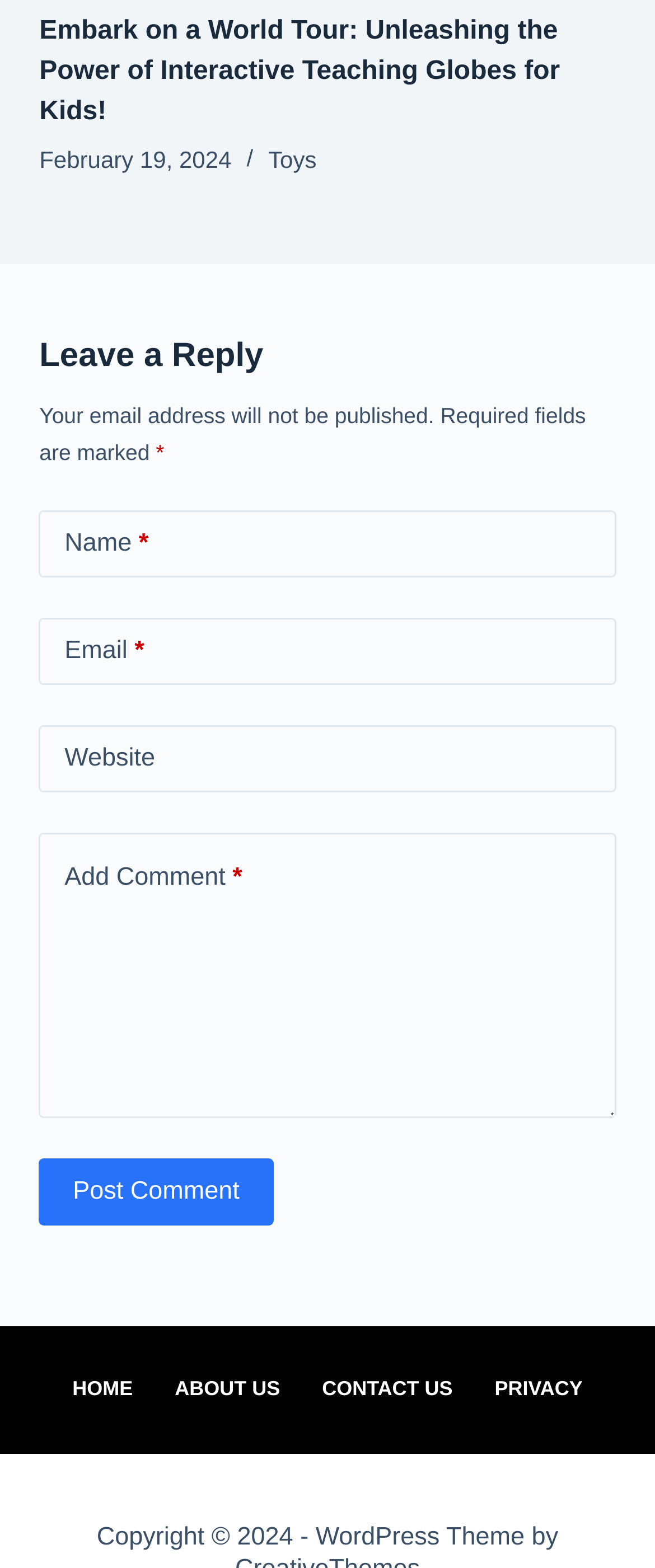Predict the bounding box of the UI element that fits this description: "parent_node: Name name="author"".

[0.06, 0.326, 0.94, 0.368]